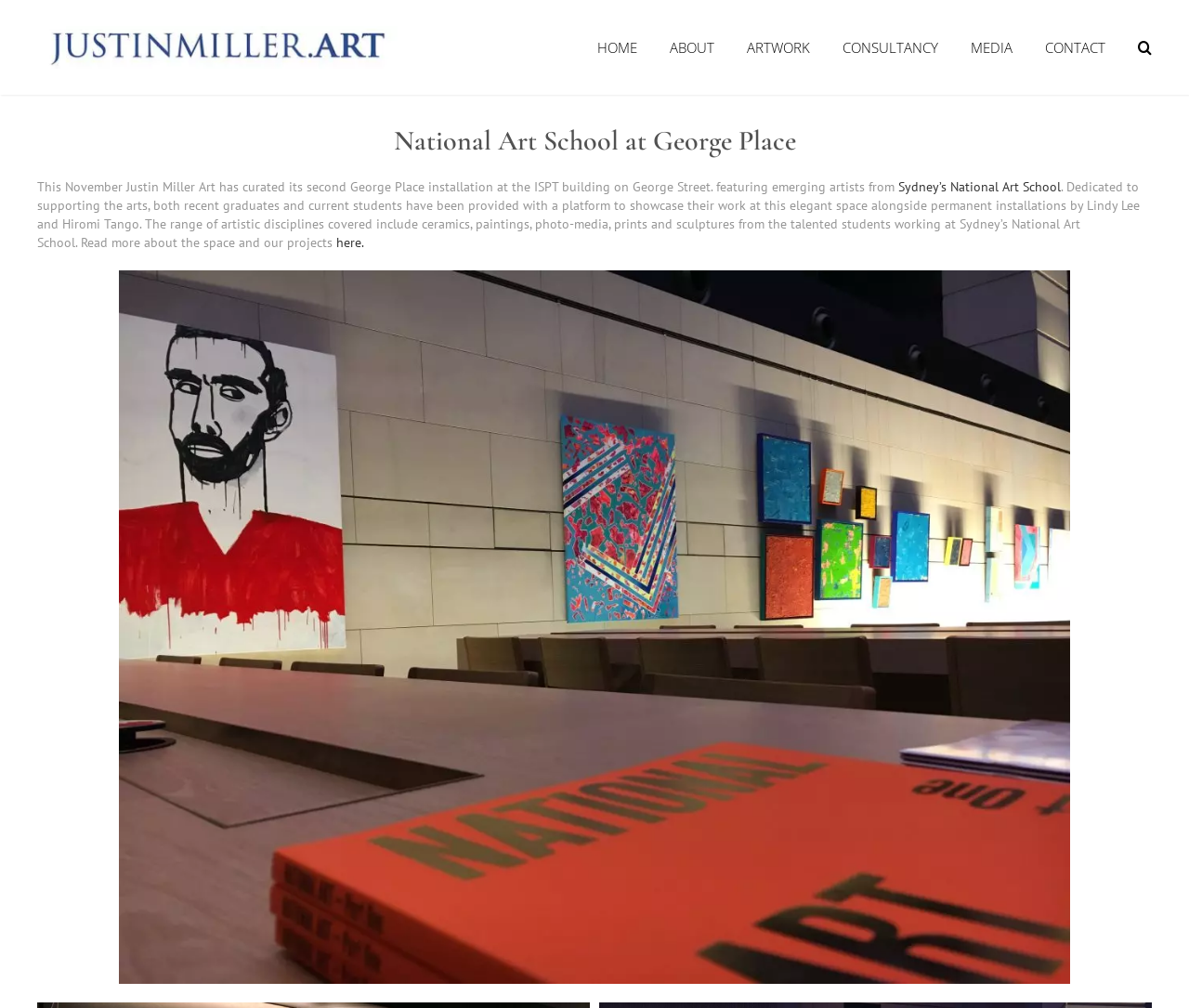Can you identify the bounding box coordinates of the clickable region needed to carry out this instruction: 'learn more about the National Art School'? The coordinates should be four float numbers within the range of 0 to 1, stated as [left, top, right, bottom].

[0.755, 0.177, 0.892, 0.194]